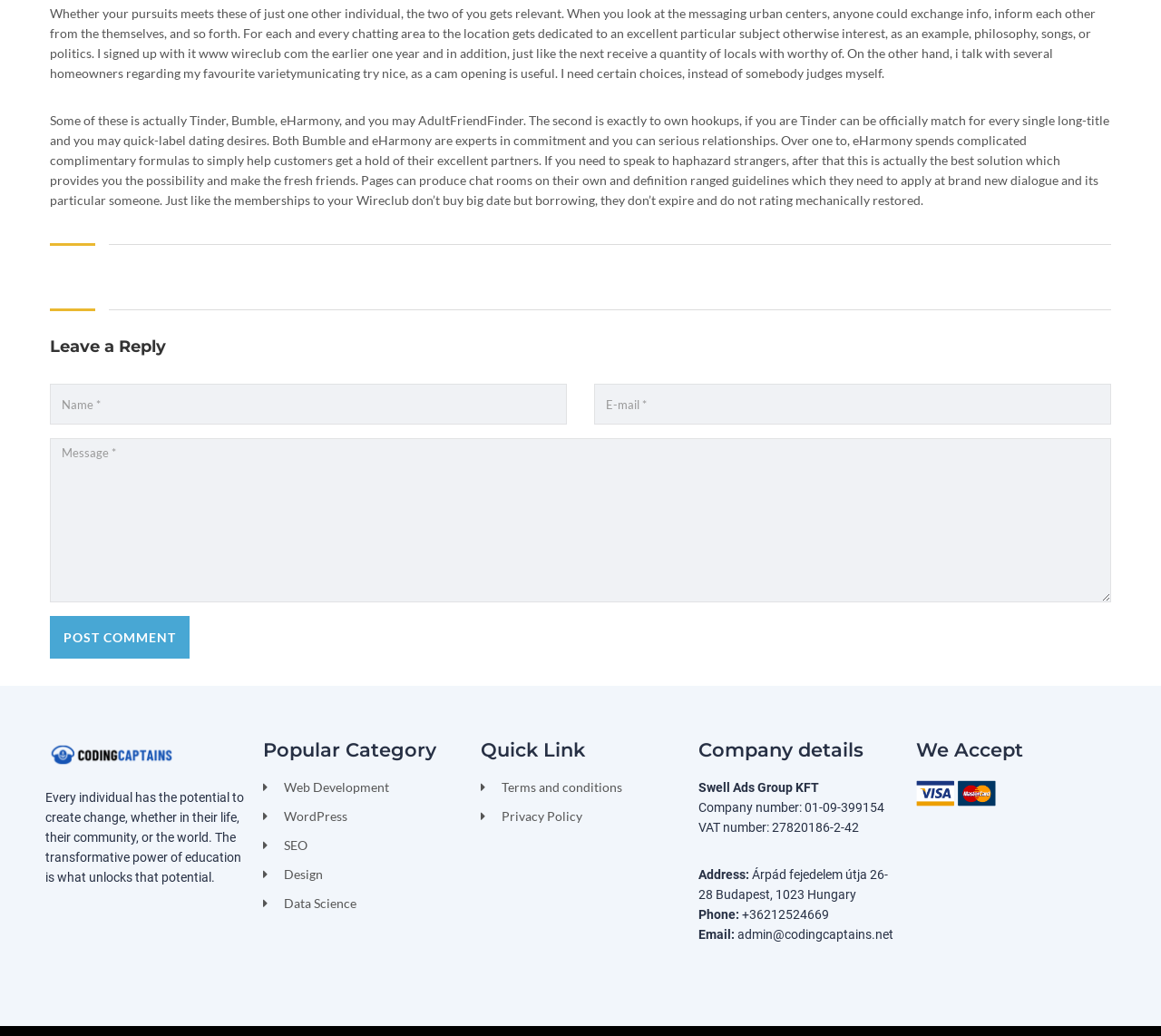What is the transformative power of education according to the webpage?
Use the information from the screenshot to give a comprehensive response to the question.

The webpage mentions that every individual has the potential to create change, and the transformative power of education is what unlocks that potential, implying that education has the power to bring out the best in individuals.